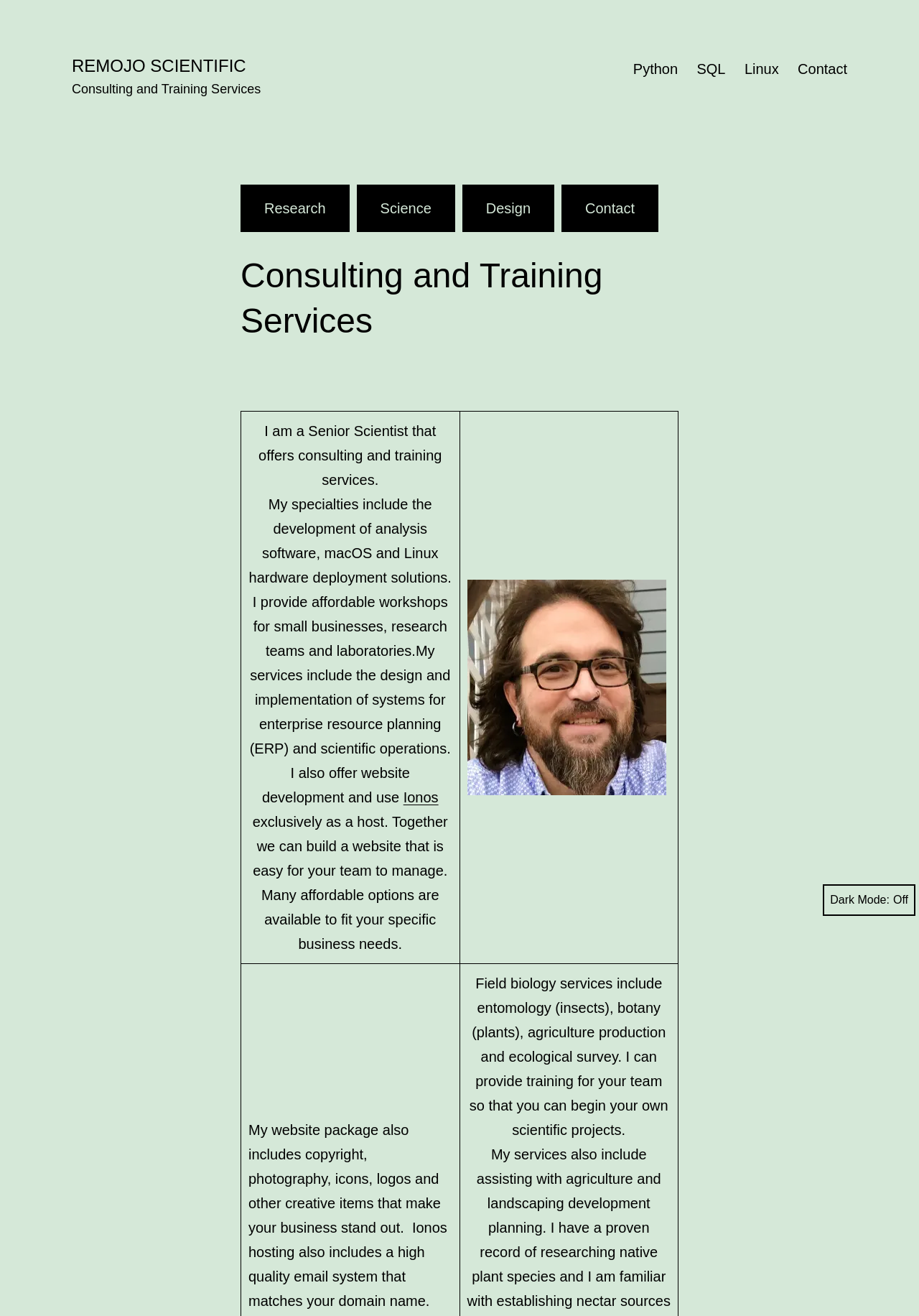Convey a detailed summary of the webpage, mentioning all key elements.

The webpage is about Remojo Scientific, a consulting and training services company. At the top, there is a heading "REMOJO SCIENTIFIC" followed by a primary navigation menu with links to "Python", "SQL", "Linux", and "Contact". Below the navigation menu, there is a section with a heading "Consulting and Training Services" that describes the services offered by the company.

In this section, there is a brief introduction to the Senior Scientist who provides consulting and training services, including software development, macOS and Linux hardware deployment solutions, and website development. The text also mentions that the scientist offers affordable workshops for small businesses, research teams, and laboratories.

To the right of the introduction, there is an image, although its content is not specified. Below the image, there is a link to "Ionos", which is mentioned as the exclusive host for website development.

On the top-right corner of the page, there is a secondary navigation menu with links to "Research", "Science", "Design", and "Contact". At the bottom-right corner, there is a button for switching to "Dark Mode".